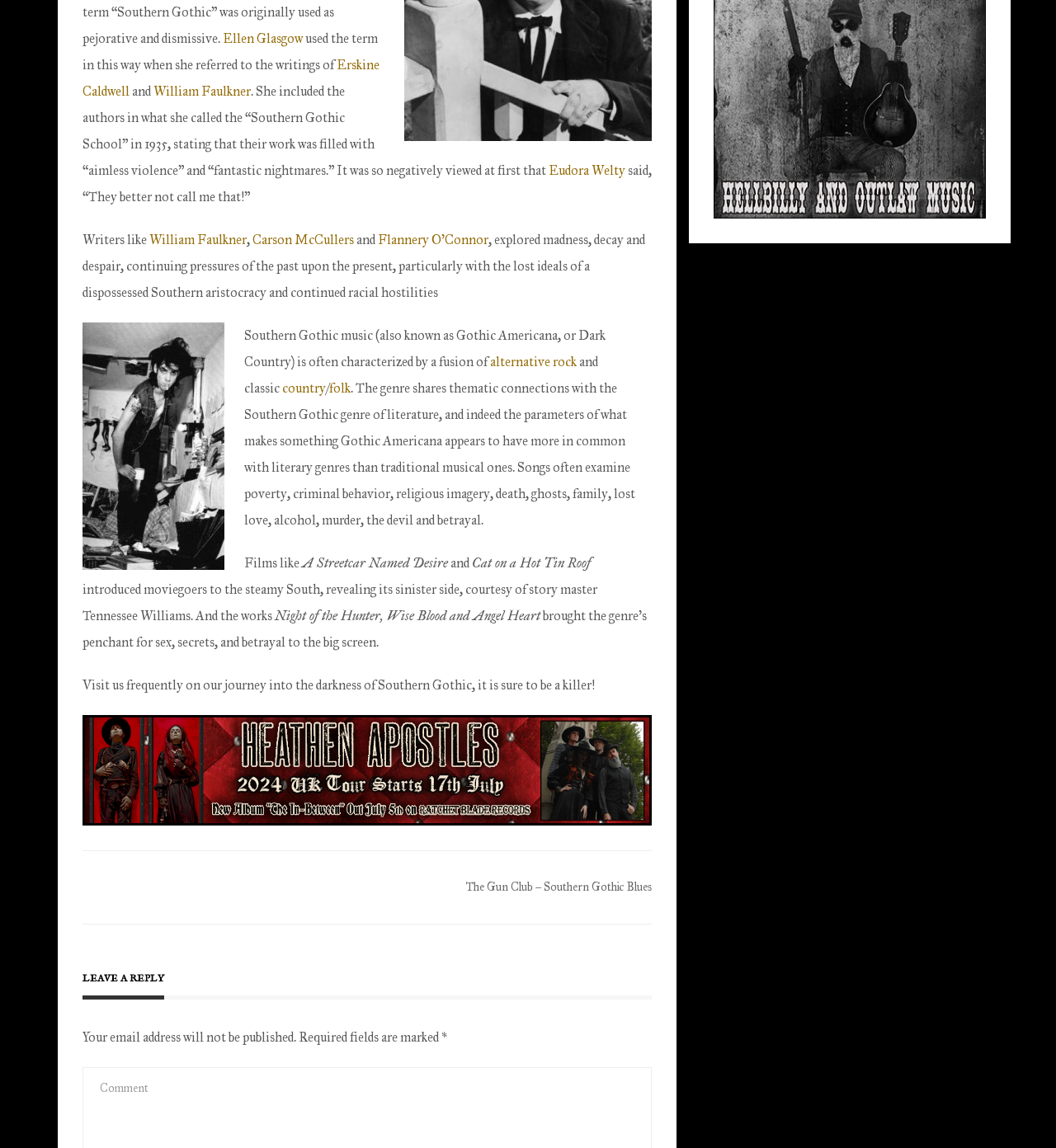Please determine the bounding box coordinates of the clickable area required to carry out the following instruction: "Explore the music of Heathen Apostles, a Southern Gothic band". The coordinates must be four float numbers between 0 and 1, represented as [left, top, right, bottom].

[0.078, 0.664, 0.617, 0.676]